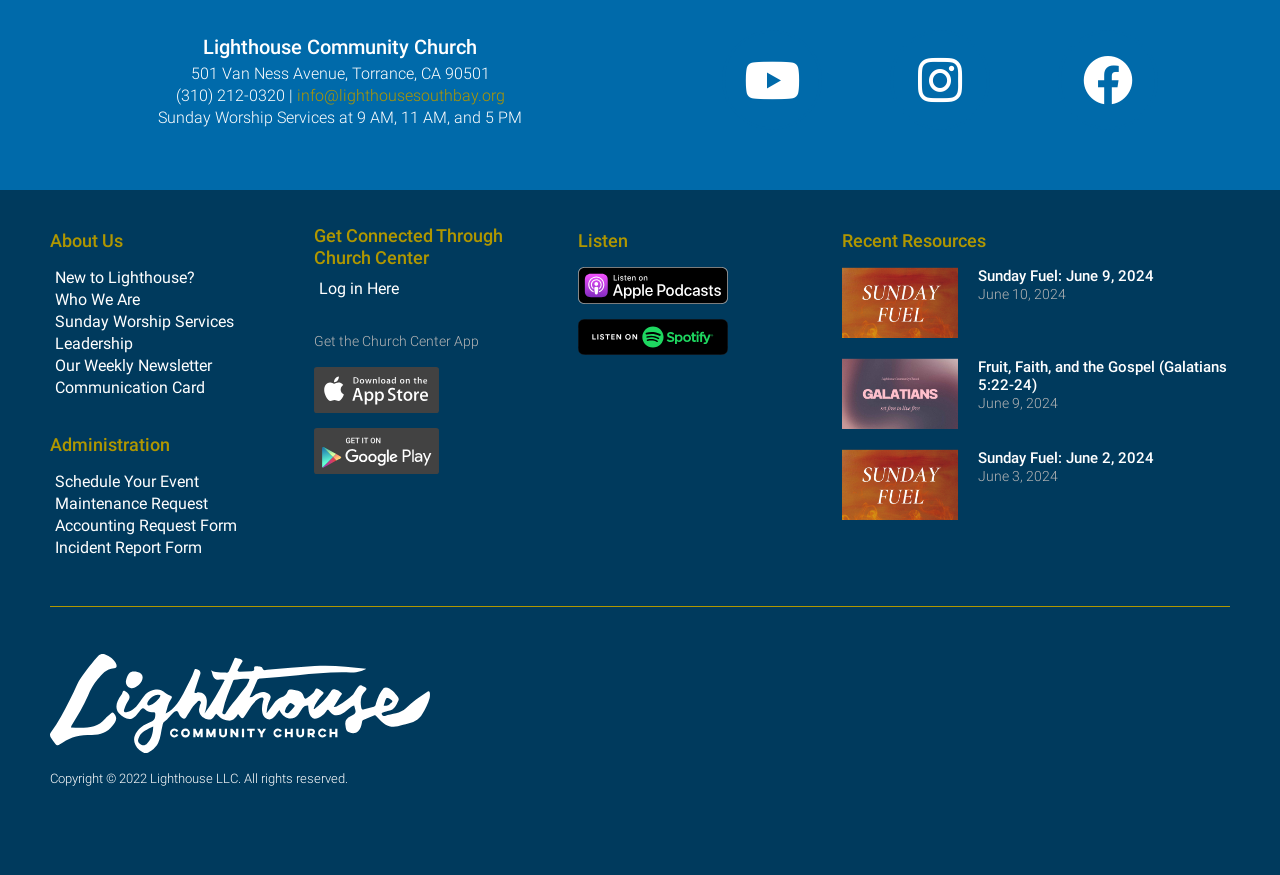What is the title of the first recent resource?
Based on the visual, give a brief answer using one word or a short phrase.

Sunday Fuel: June 9, 2024